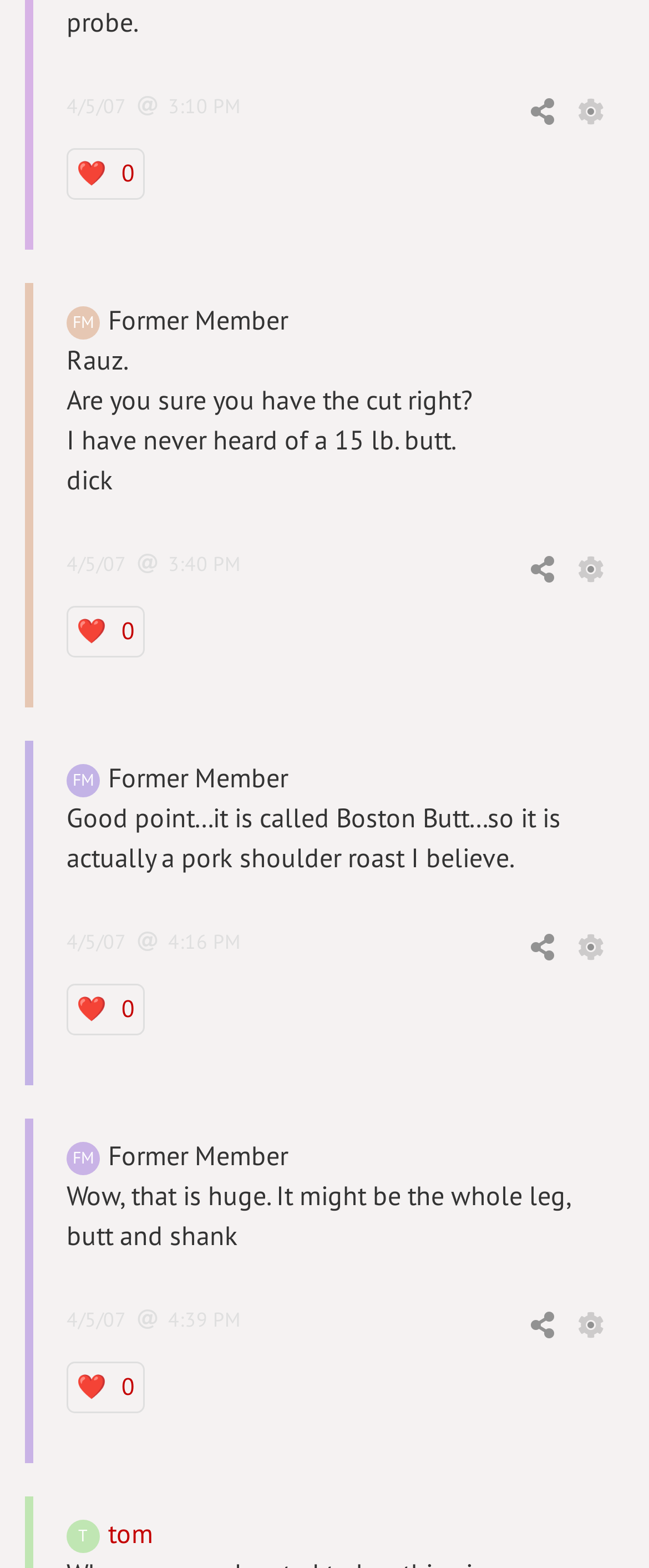Calculate the bounding box coordinates for the UI element based on the following description: "tom". Ensure the coordinates are four float numbers between 0 and 1, i.e., [left, top, right, bottom].

[0.167, 0.967, 0.236, 0.988]